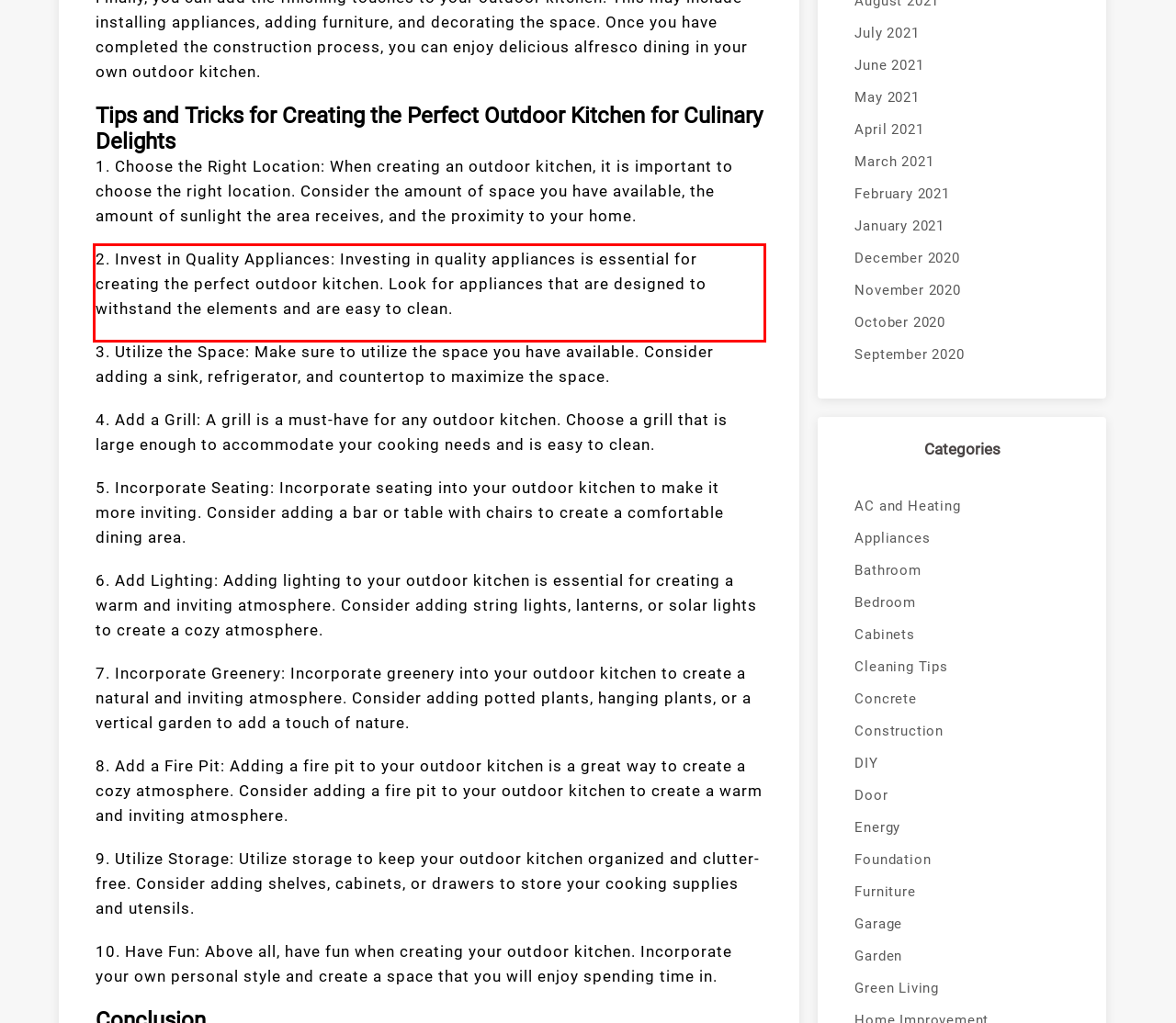Review the webpage screenshot provided, and perform OCR to extract the text from the red bounding box.

2. Invest in Quality Appliances: Investing in quality appliances is essential for creating the perfect outdoor kitchen. Look for appliances that are designed to withstand the elements and are easy to clean.